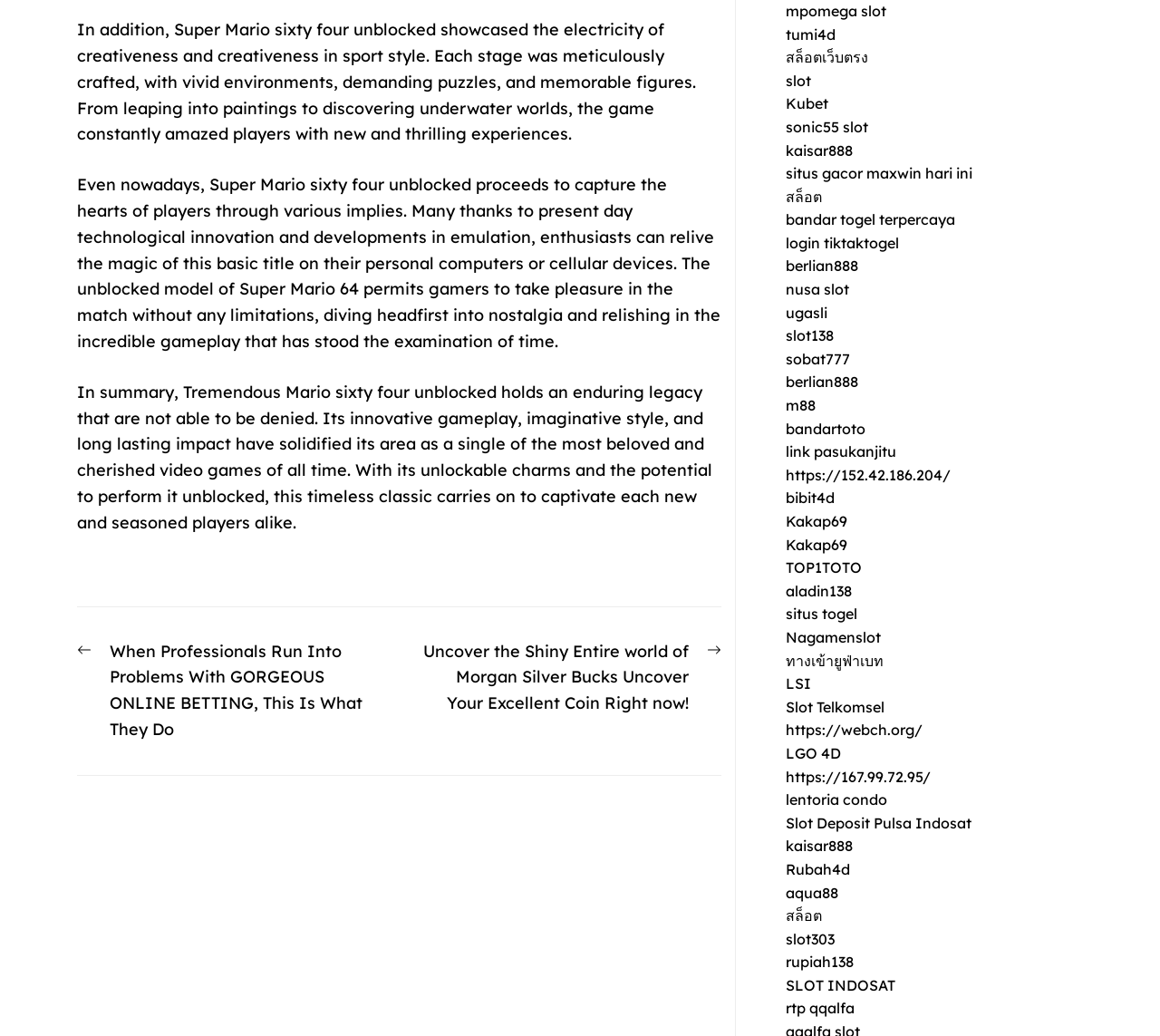Calculate the bounding box coordinates of the UI element given the description: "link pasukanjitu".

[0.677, 0.427, 0.773, 0.445]